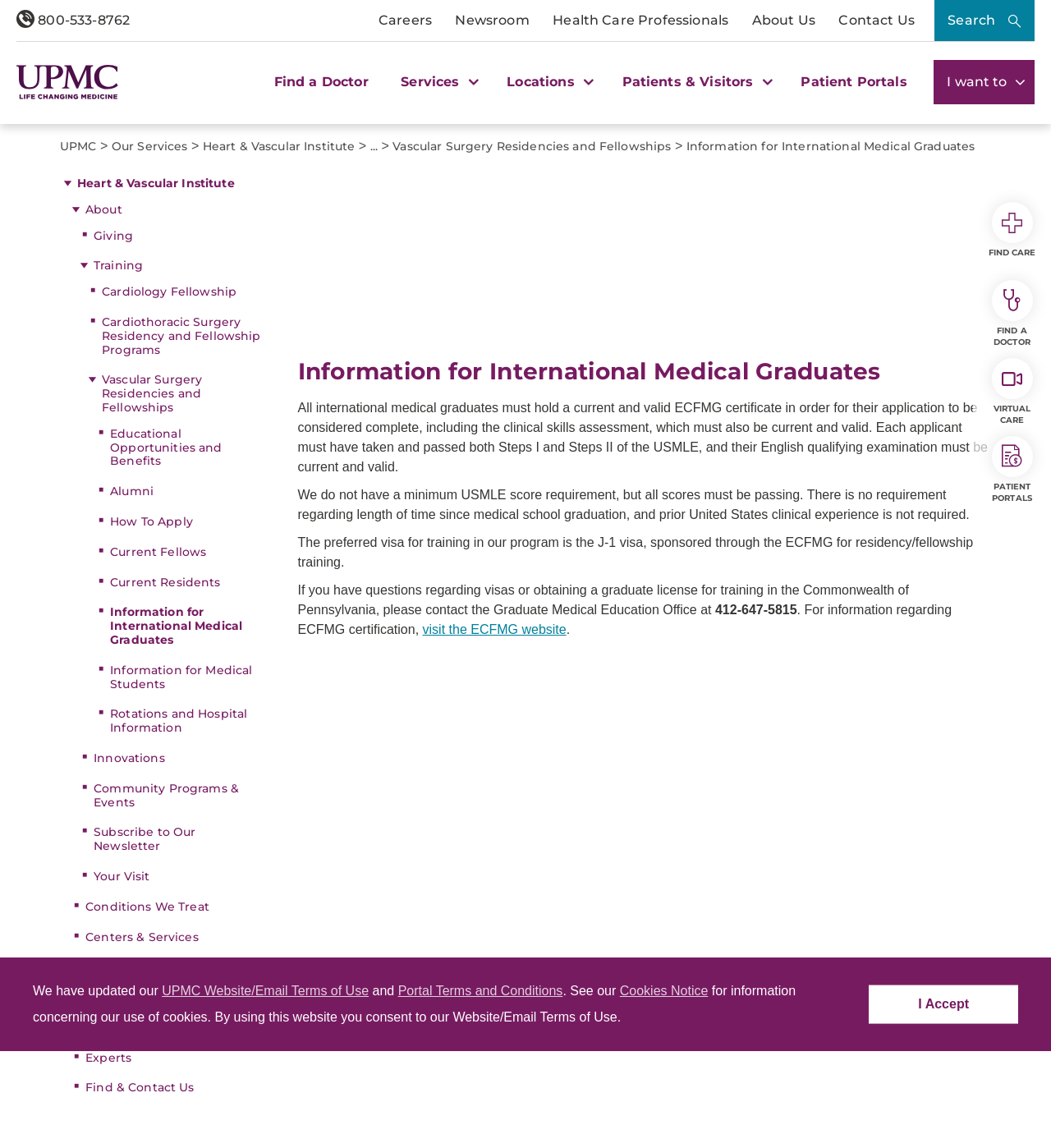What is the topic of the newsletter that users can subscribe to?
Based on the visual, give a brief answer using one word or a short phrase.

Heart Health